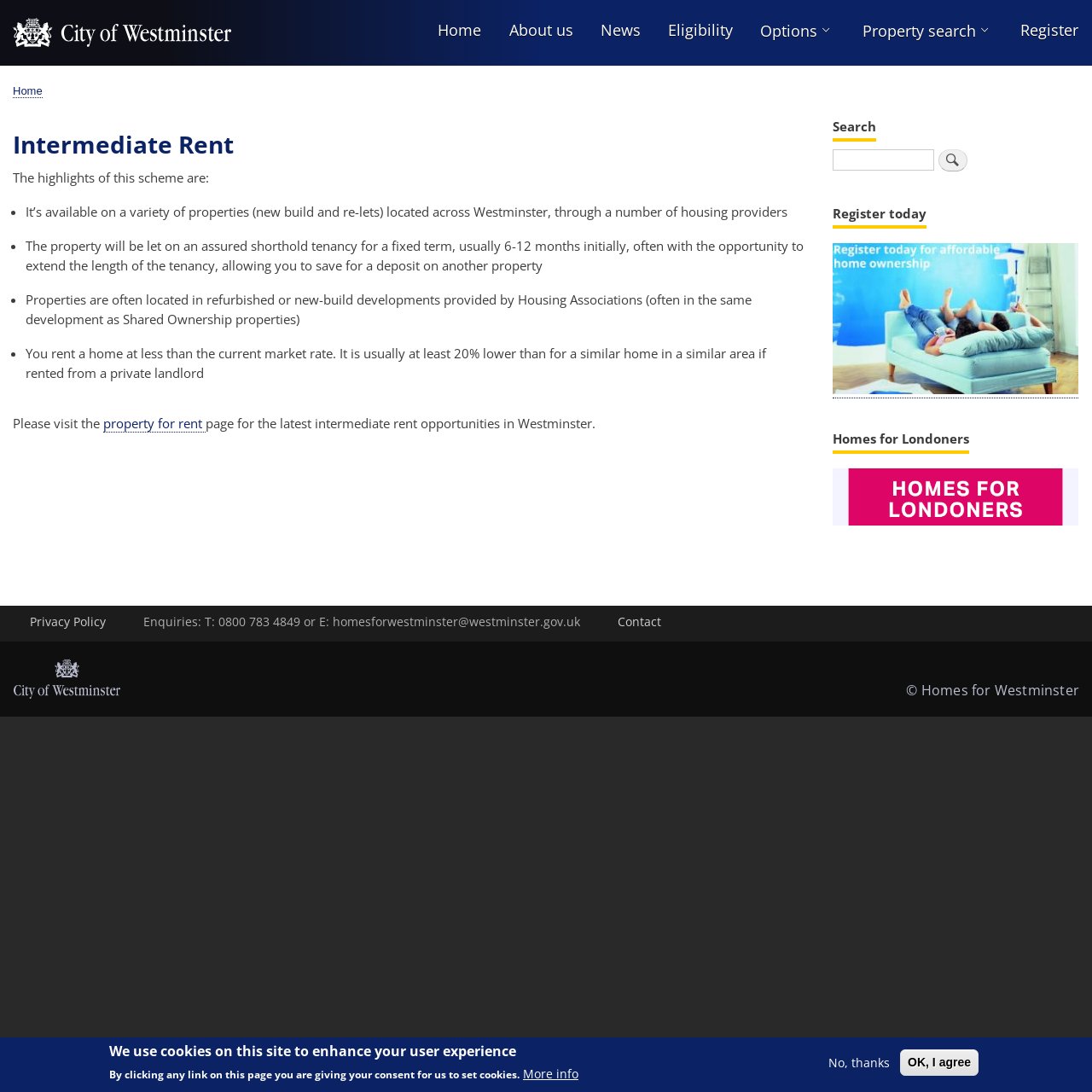Could you highlight the region that needs to be clicked to execute the instruction: "Contact us"?

[0.55, 0.555, 0.621, 0.585]